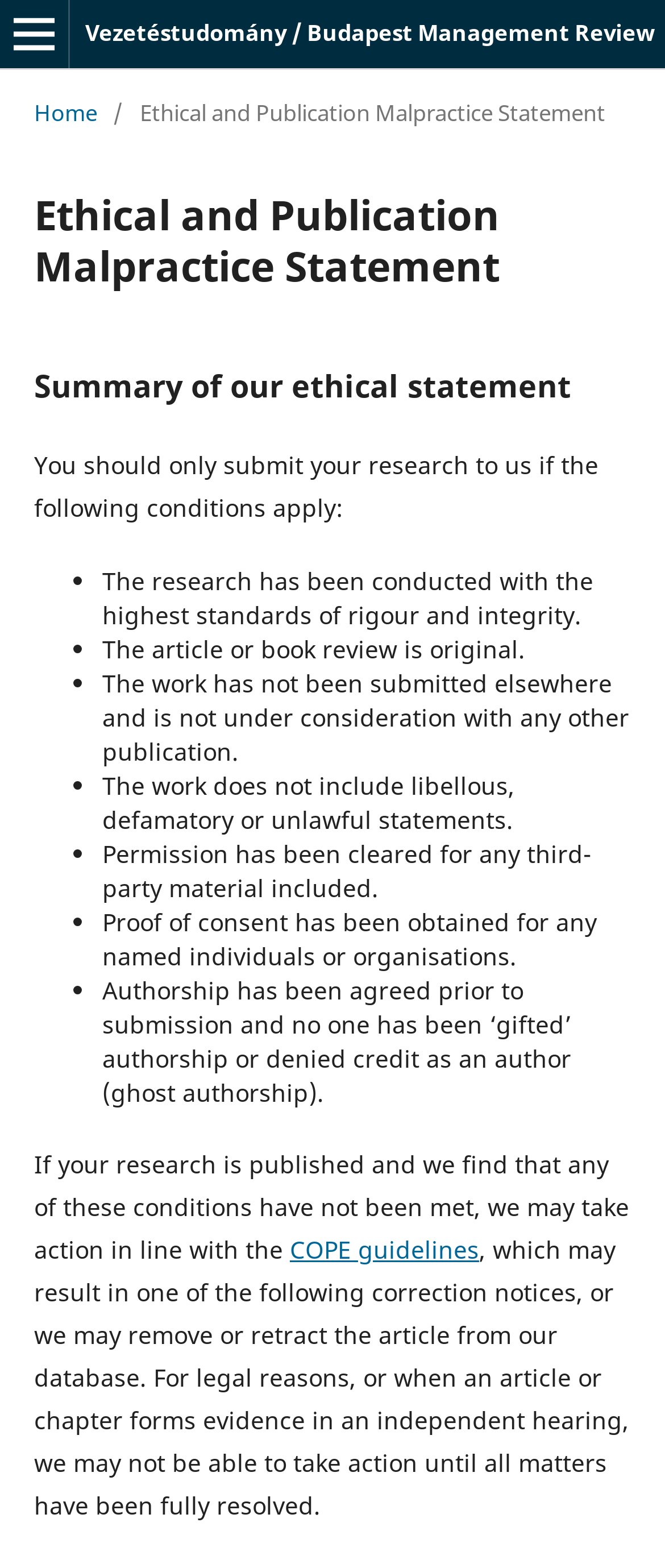Give a detailed account of the webpage.

The webpage is dedicated to the Ethical and Publication Malpractice Statement of Vezetéstudomány / Budapest Management Review. At the top left corner, there is a button to open the menu. Next to it, on the top center, is a link to the publication's homepage. 

Below the top section, there is a navigation bar with a "You are here" indicator, showing the current page's location in the website's hierarchy. The navigation bar includes a link to the homepage and the current page's title, "Ethical and Publication Malpractice Statement".

The main content of the page is divided into sections. The first section is a heading that repeats the page's title. The second section is a heading that summarizes the ethical statement. 

The third section is a paragraph of text that explains the conditions for submitting research to the publication. This is followed by a list of five bullet points, each describing a condition, such as conducting research with high standards of rigour and integrity, and not submitting the work elsewhere.

After the list, there is another paragraph of text that explains the consequences of not meeting these conditions, including the possibility of correction notices or removal of the article from the database. This paragraph includes a link to the COPE guidelines.